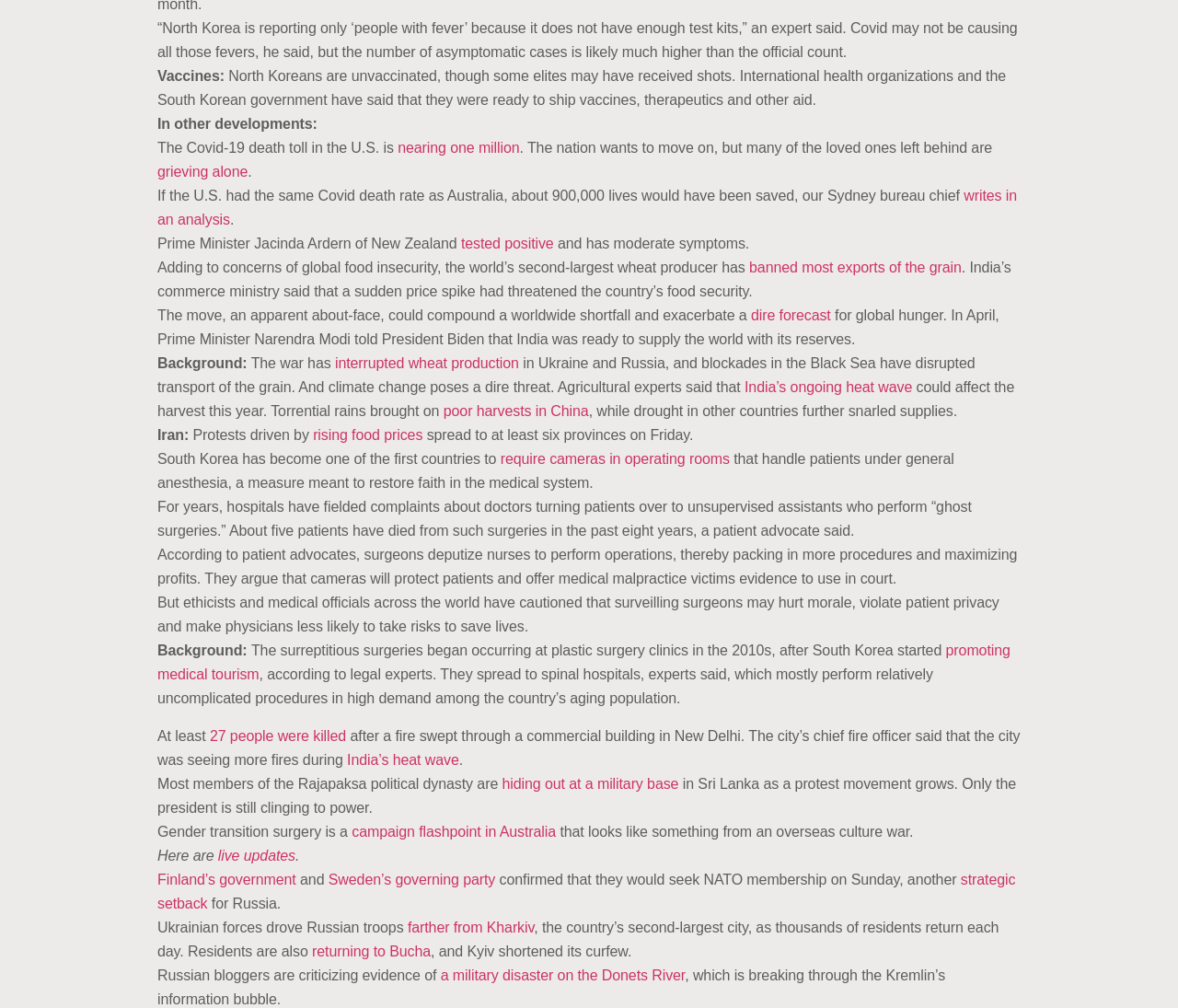Please locate the UI element described by "poor harvests in China" and provide its bounding box coordinates.

[0.376, 0.4, 0.5, 0.416]